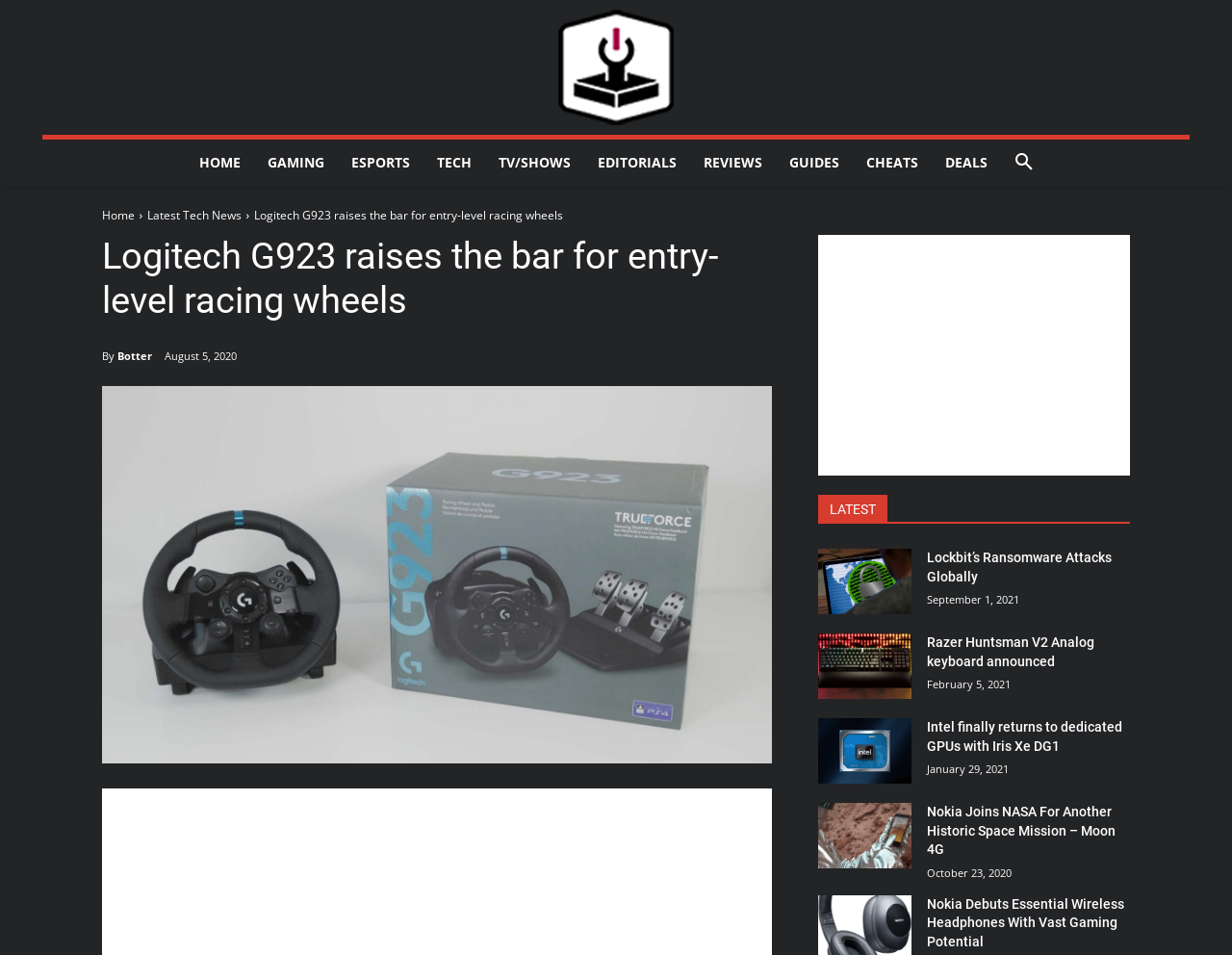Locate the bounding box coordinates of the area to click to fulfill this instruction: "Click the HOME link". The bounding box should be presented as four float numbers between 0 and 1, in the order [left, top, right, bottom].

[0.15, 0.146, 0.206, 0.195]